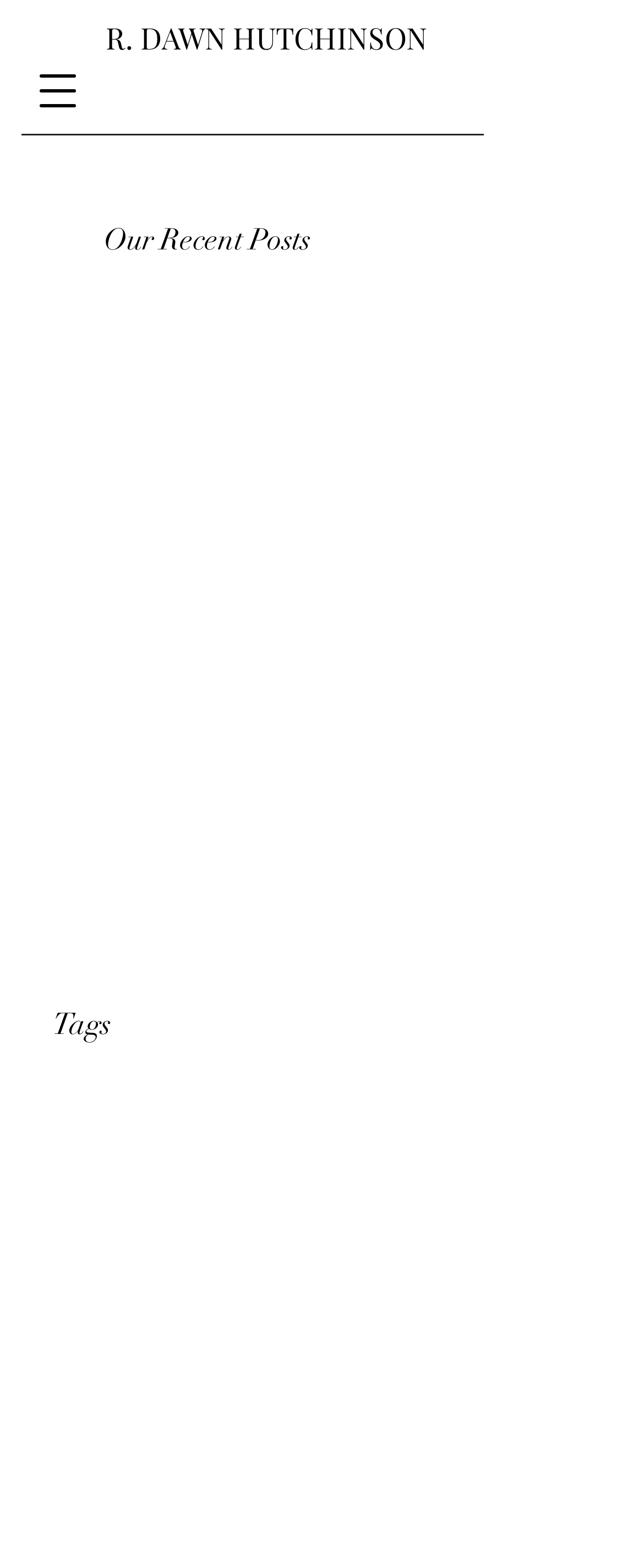Locate the bounding box of the UI element described in the following text: "R. DAWN HUTCHINSON".

[0.164, 0.012, 0.664, 0.037]